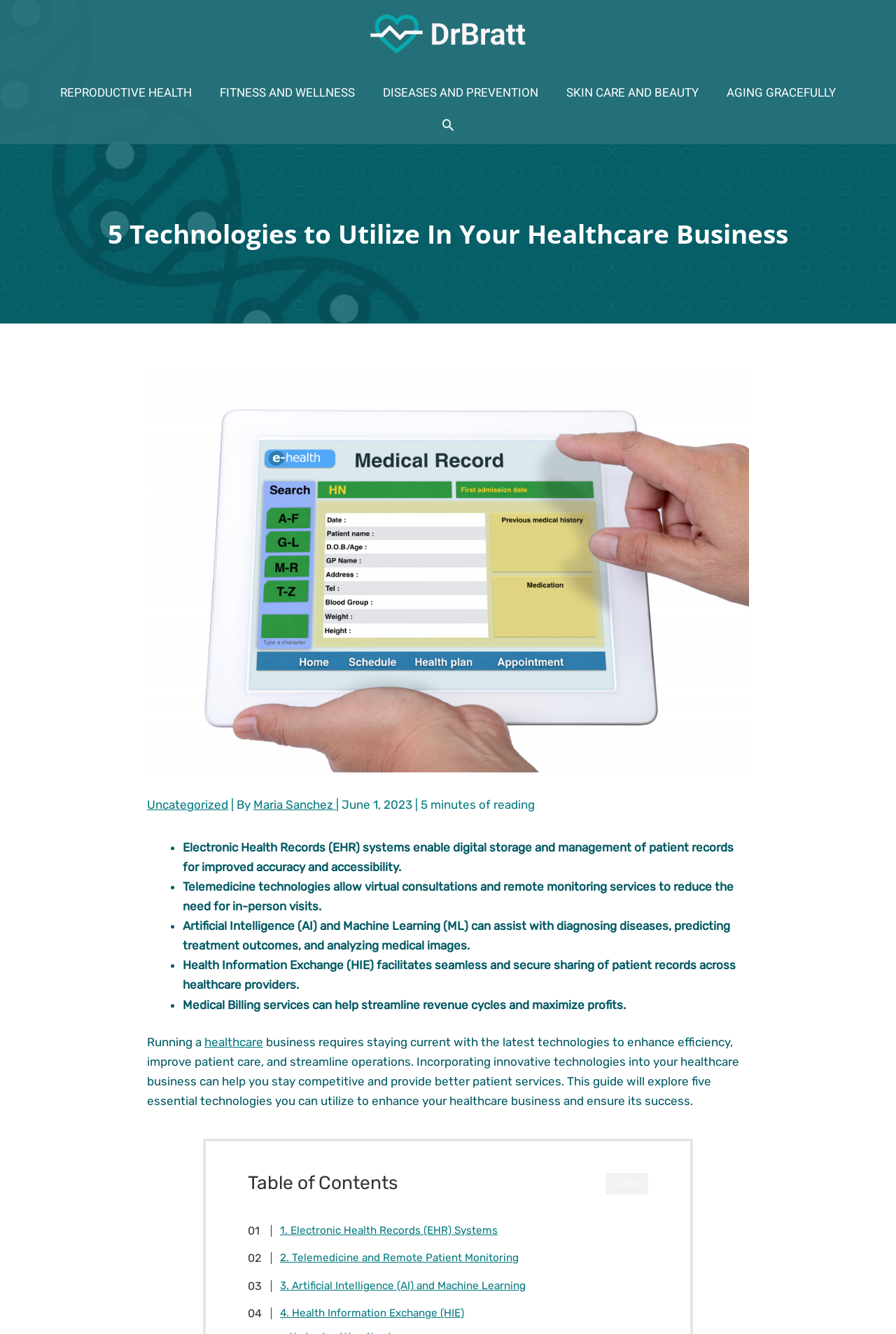Offer an extensive depiction of the webpage and its key elements.

The webpage is a guide on utilizing technology in a healthcare business, specifically highlighting five cutting-edge technologies to stay competitive. At the top, there is a banner with the Dr. Bratt logo on the left and a navigation menu on the right, featuring links to various health-related topics. Below the banner, there is a heading that reads "5 Technologies to Utilize In Your Healthcare Business" accompanied by an image of medical equipment.

The main content of the webpage is divided into sections, each describing one of the five technologies. The sections are marked with bullet points and feature brief descriptions of Electronic Health Records (EHR) systems, Telemedicine technologies, Artificial Intelligence (AI) and Machine Learning, Health Information Exchange (HIE), and Medical Billing services.

Above the main content, there is a brief introduction to the importance of staying current with the latest technologies in the healthcare industry. Below the main content, there is a table of contents with links to each of the five technology sections. Additionally, there is a "CLOSE" button and a search icon link at the bottom of the page.